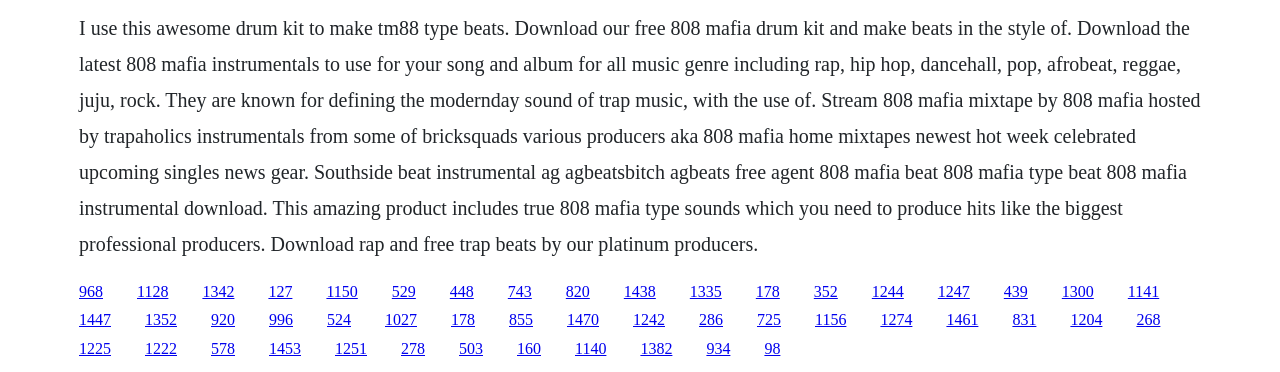What is included in the 808 mafia type sounds product?
Look at the image and answer with only one word or phrase.

True 808 mafia type sounds